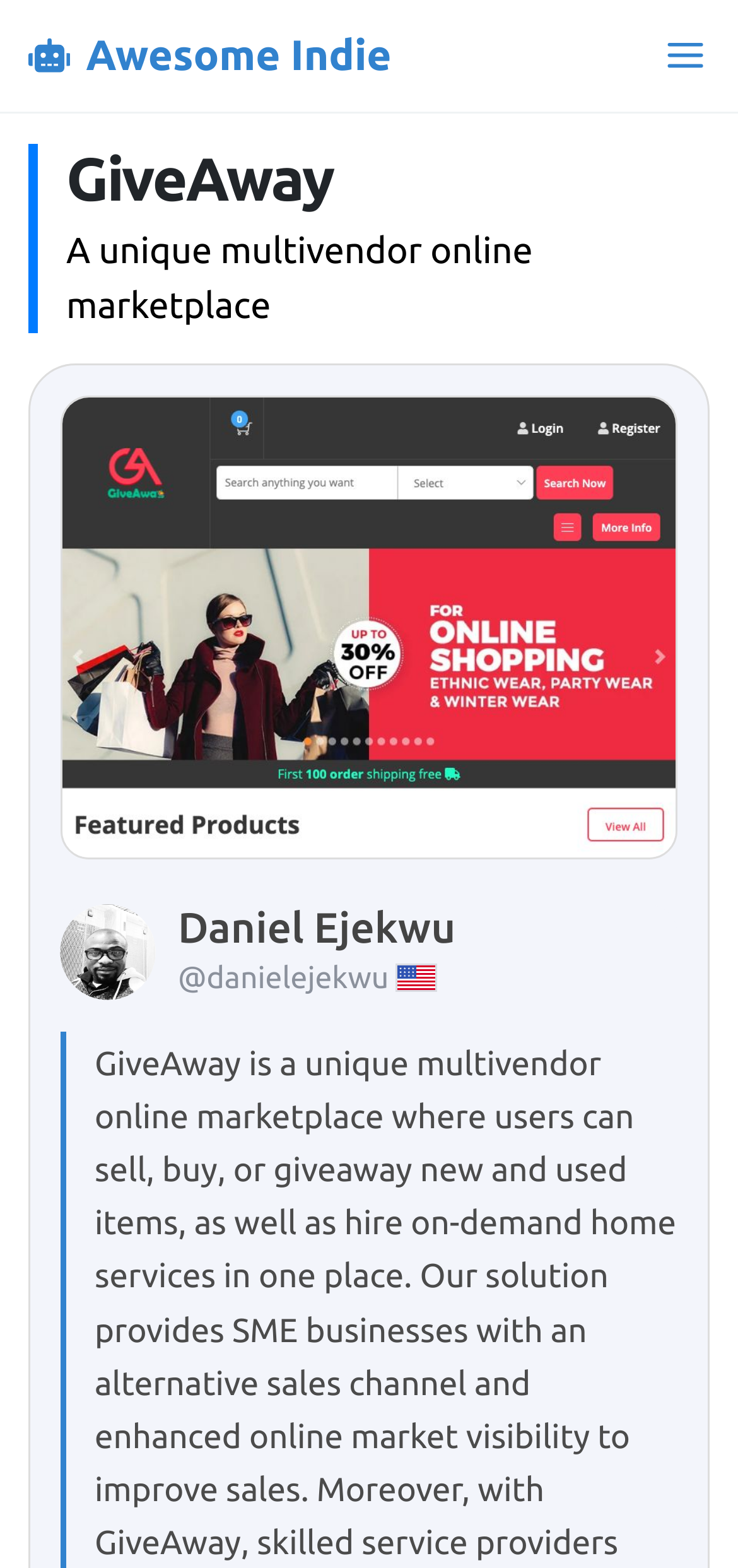Based on the image, please respond to the question with as much detail as possible:
What is the screenshot of on the webpage?

I determined the answer by looking at the image element with the description 'GiveAway Screenshot' which suggests that the screenshot is of the GiveAway online marketplace.